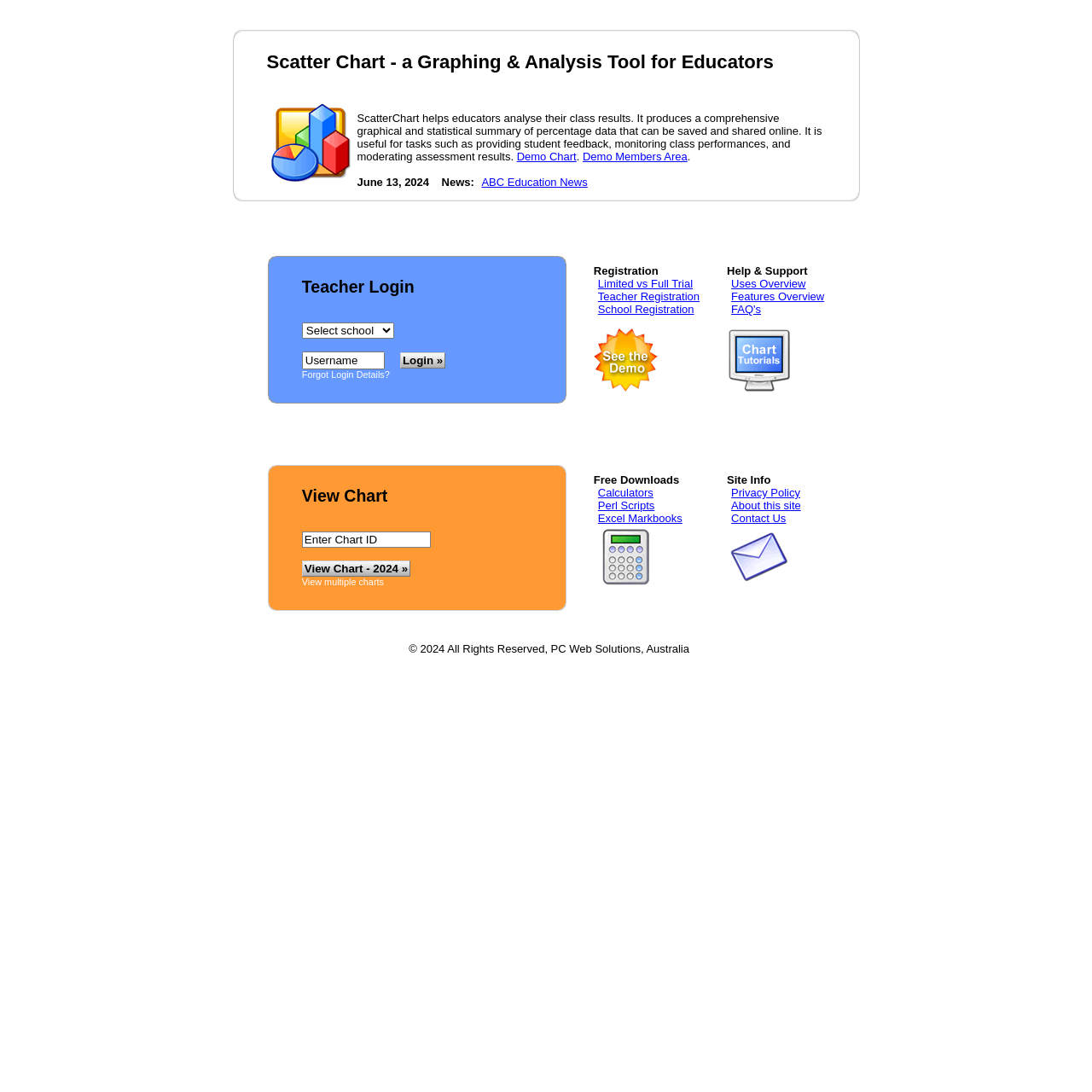Identify the bounding box coordinates of the element to click to follow this instruction: 'Download calculators'. Ensure the coordinates are four float values between 0 and 1, provided as [left, top, right, bottom].

[0.544, 0.445, 0.598, 0.457]